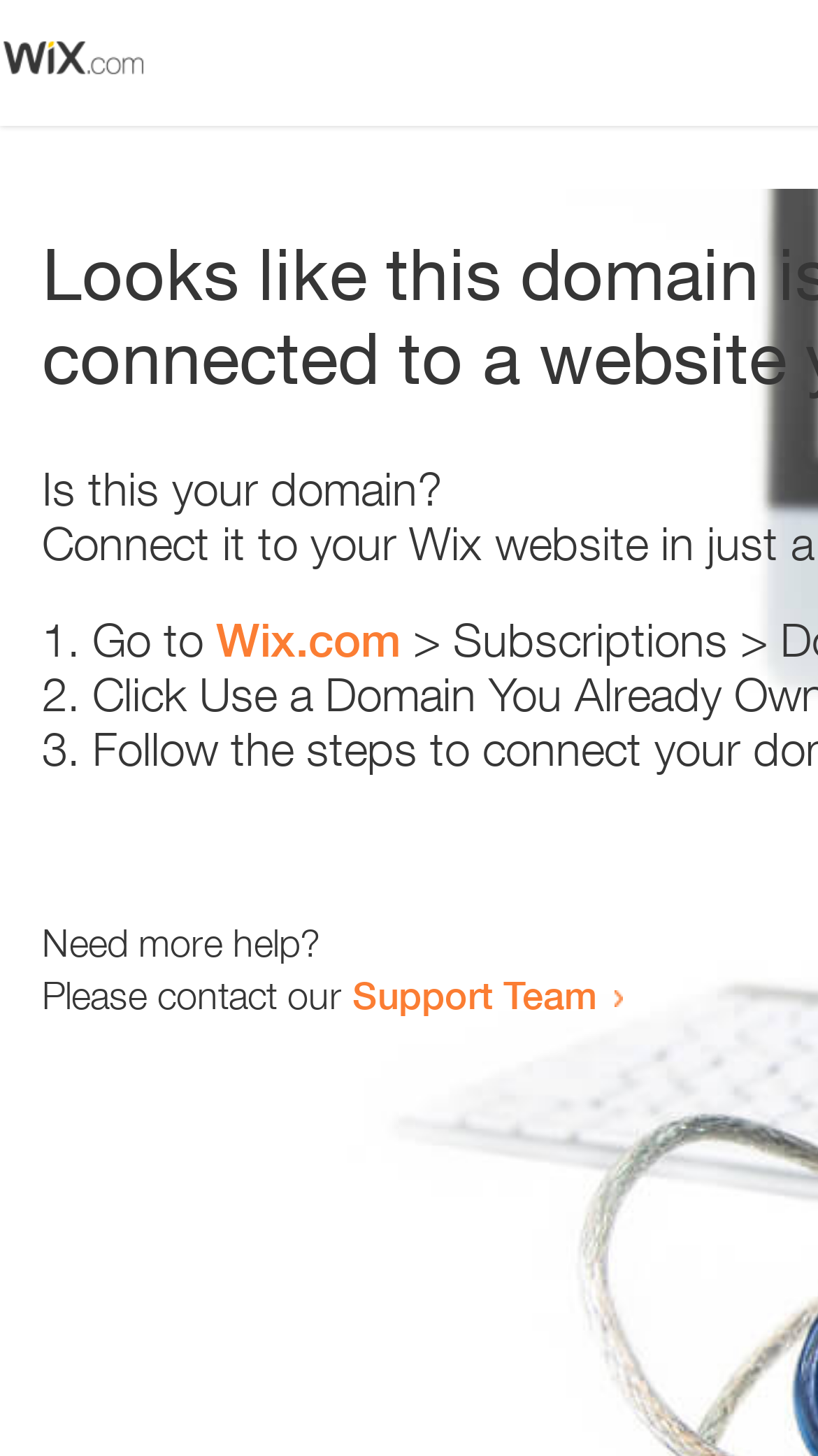Answer the question below in one word or phrase:
Where can you contact for more help?

Support Team